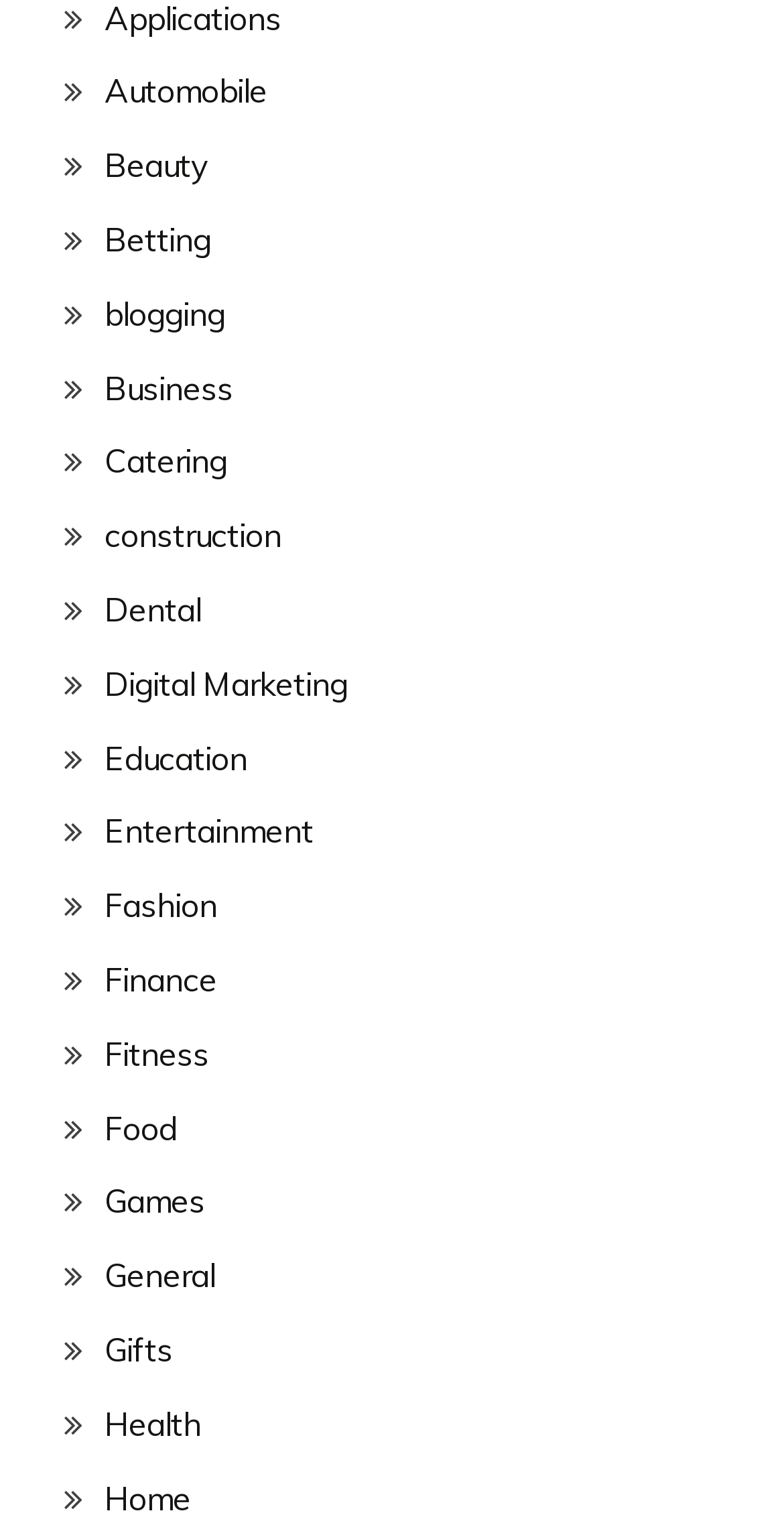What is the first category listed on the webpage?
Using the visual information, reply with a single word or short phrase.

Automobile